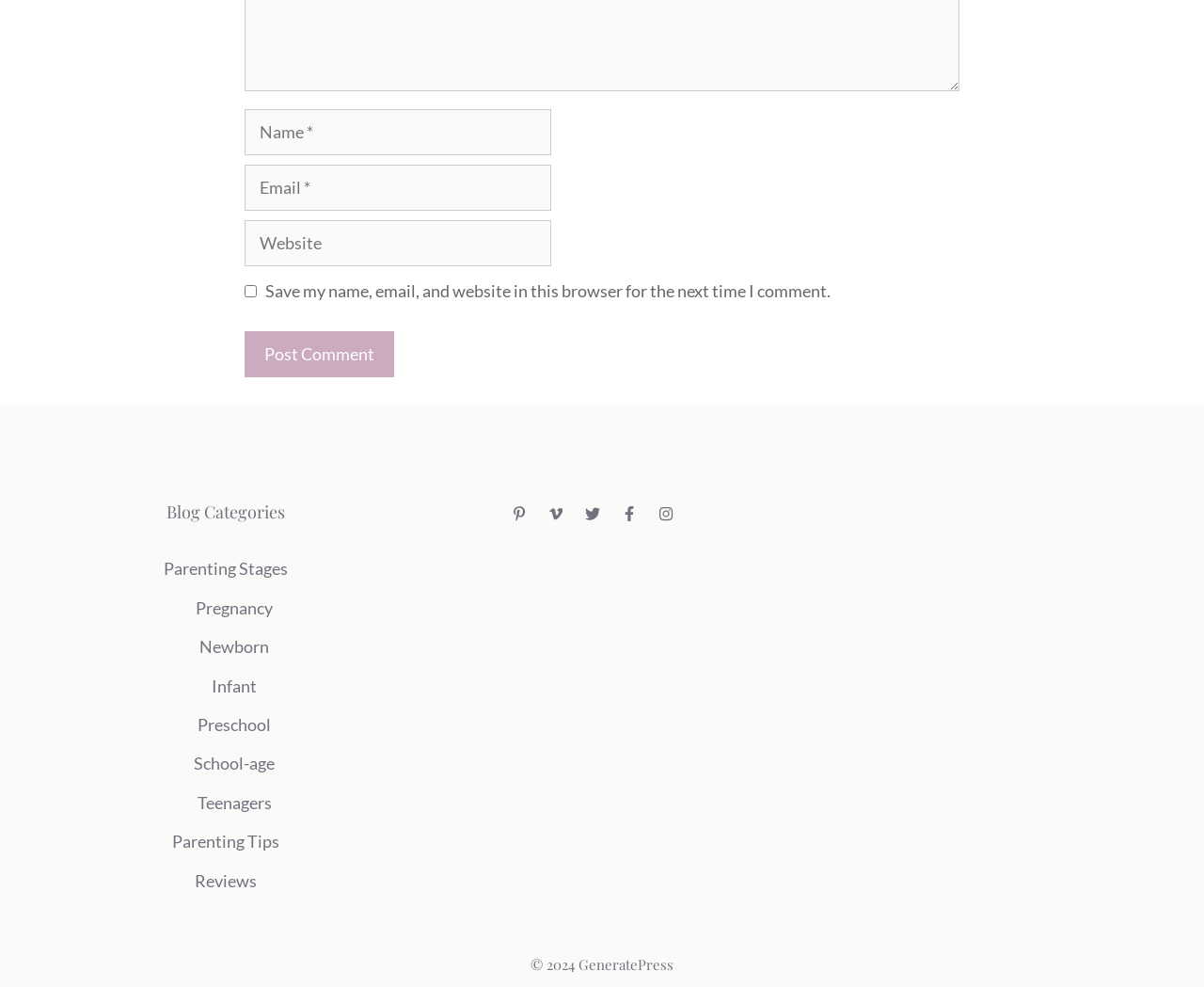Please mark the clickable region by giving the bounding box coordinates needed to complete this instruction: "Enter your website".

[0.203, 0.223, 0.458, 0.27]